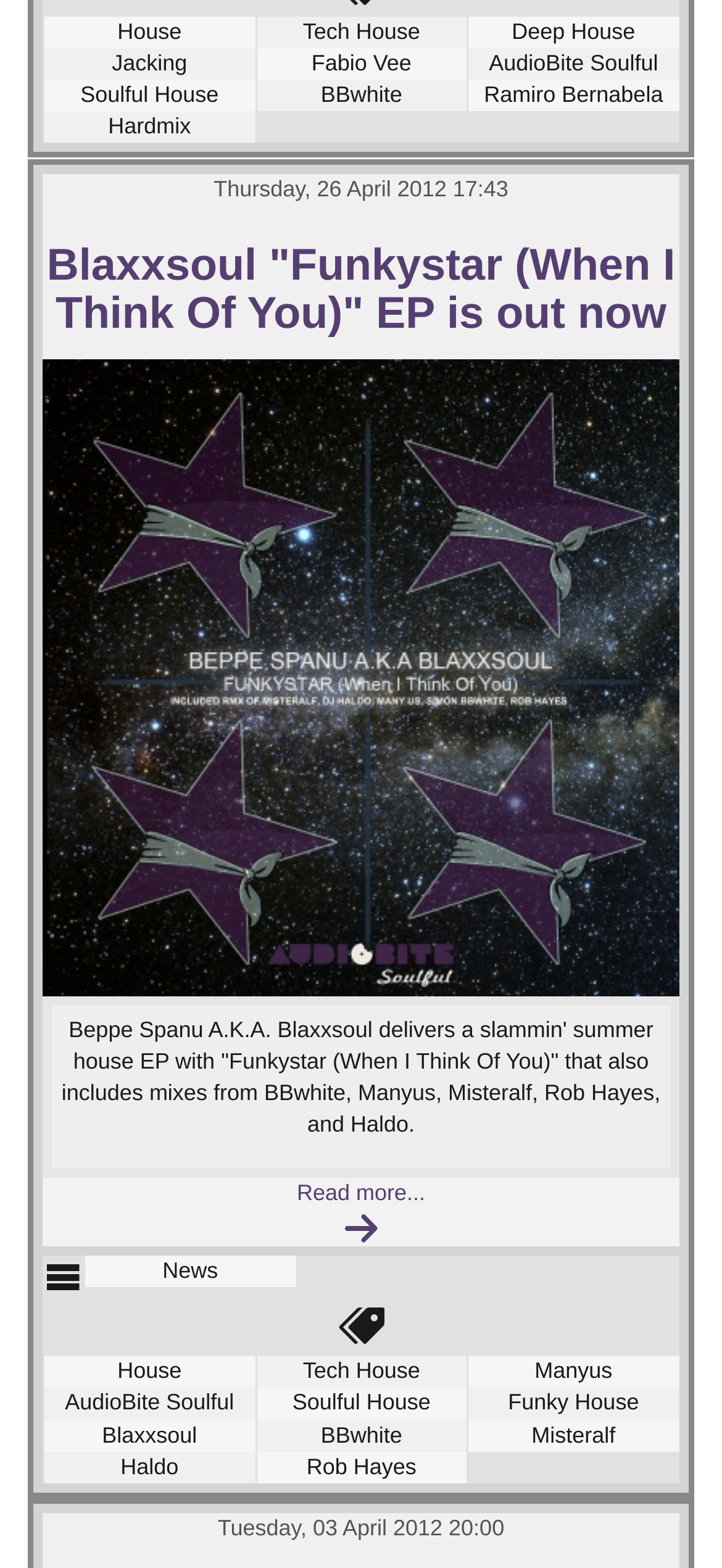Please identify the bounding box coordinates of the element that needs to be clicked to execute the following command: "Read more about Blaxxsoul's 'Funkystar (When I Think Of You)' EP". Provide the bounding box using four float numbers between 0 and 1, formatted as [left, top, right, bottom].

[0.059, 0.751, 0.941, 0.8]